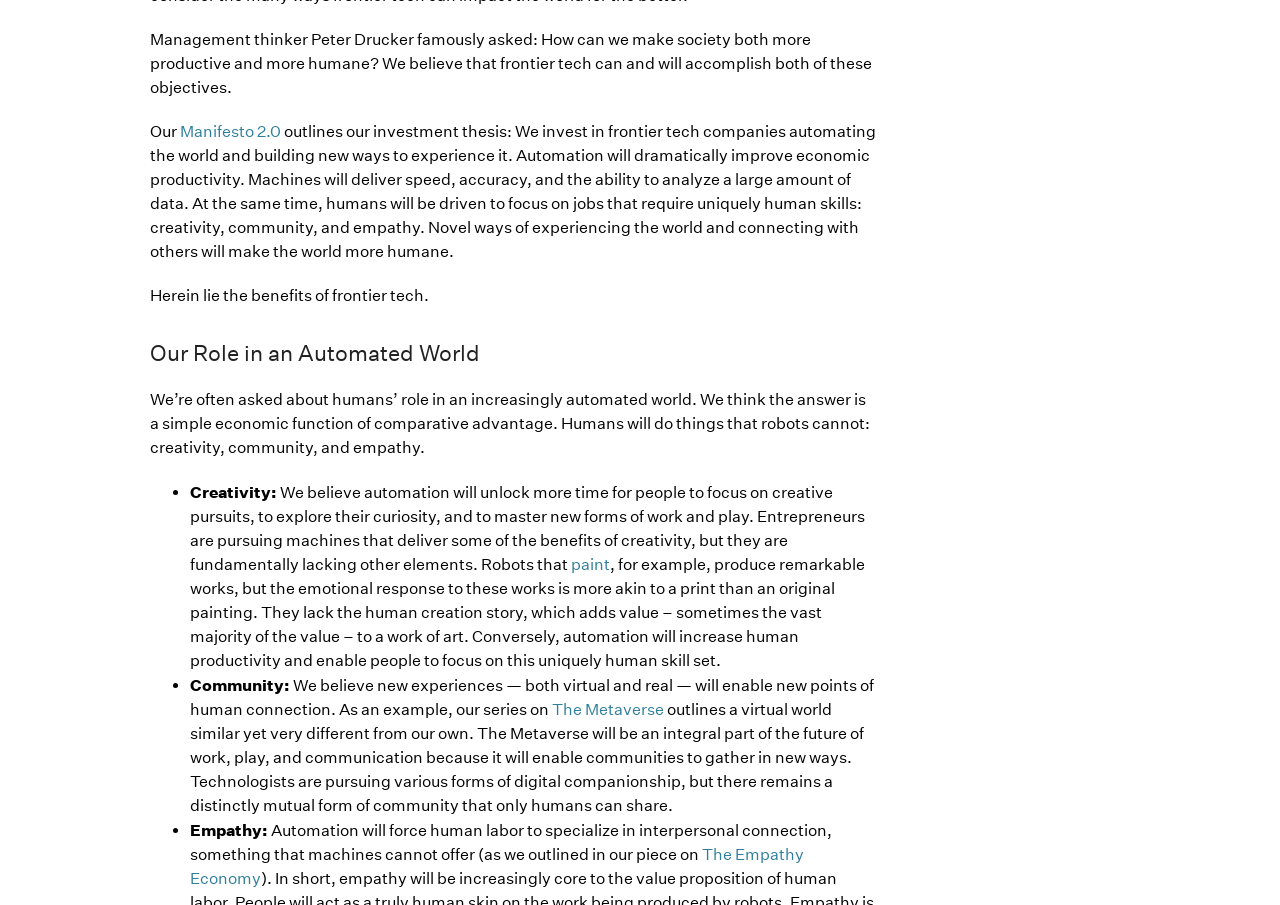What are the three uniquely human skills mentioned on the webpage?
Look at the image and construct a detailed response to the question.

The webpage mentions that humans will focus on jobs that require uniquely human skills, which are creativity, community, and empathy, as machines will take over tasks that can be automated.